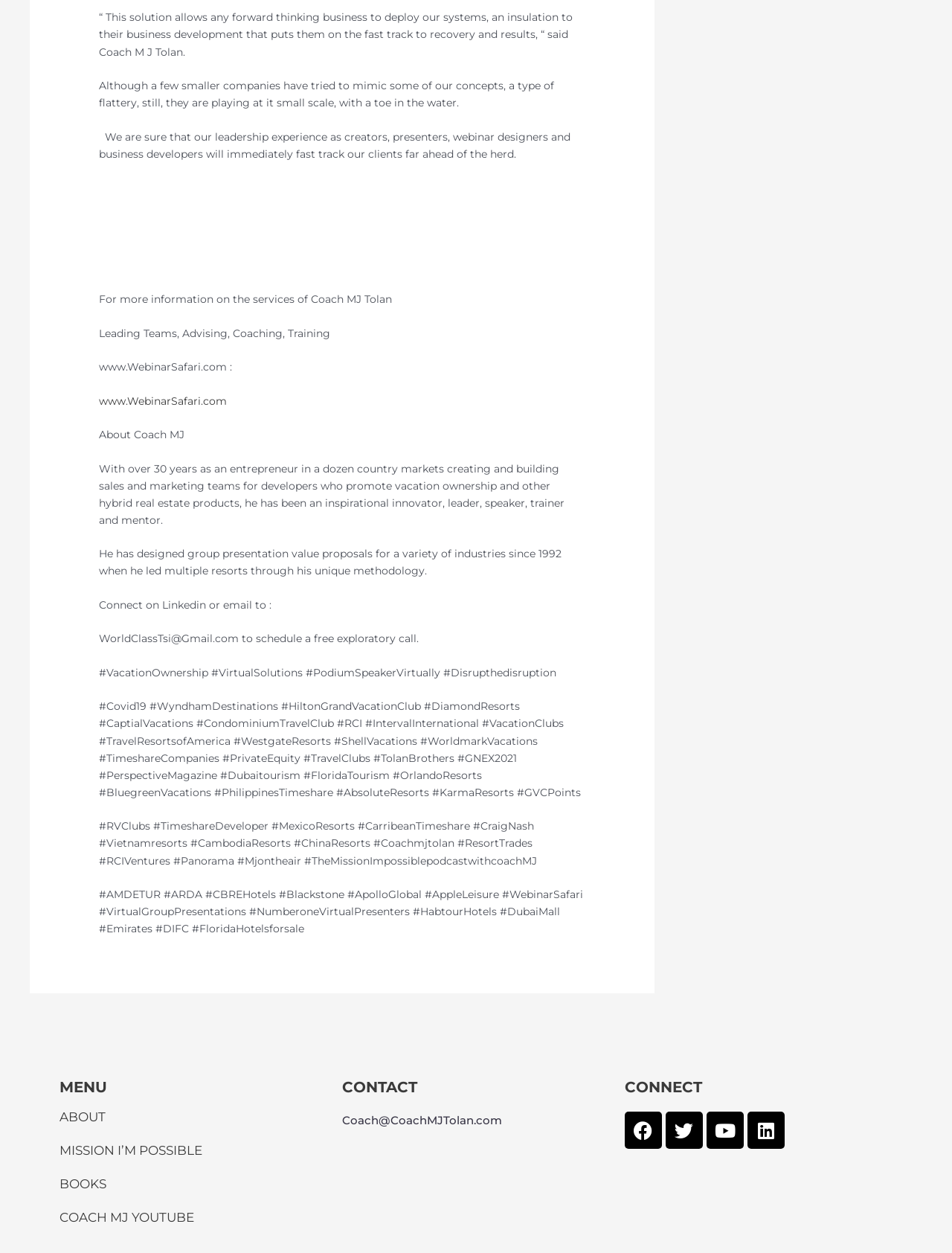Locate the bounding box coordinates of the clickable area to execute the instruction: "Connect with Coach MJ on Linkedin". Provide the coordinates as four float numbers between 0 and 1, represented as [left, top, right, bottom].

[0.785, 0.887, 0.824, 0.917]